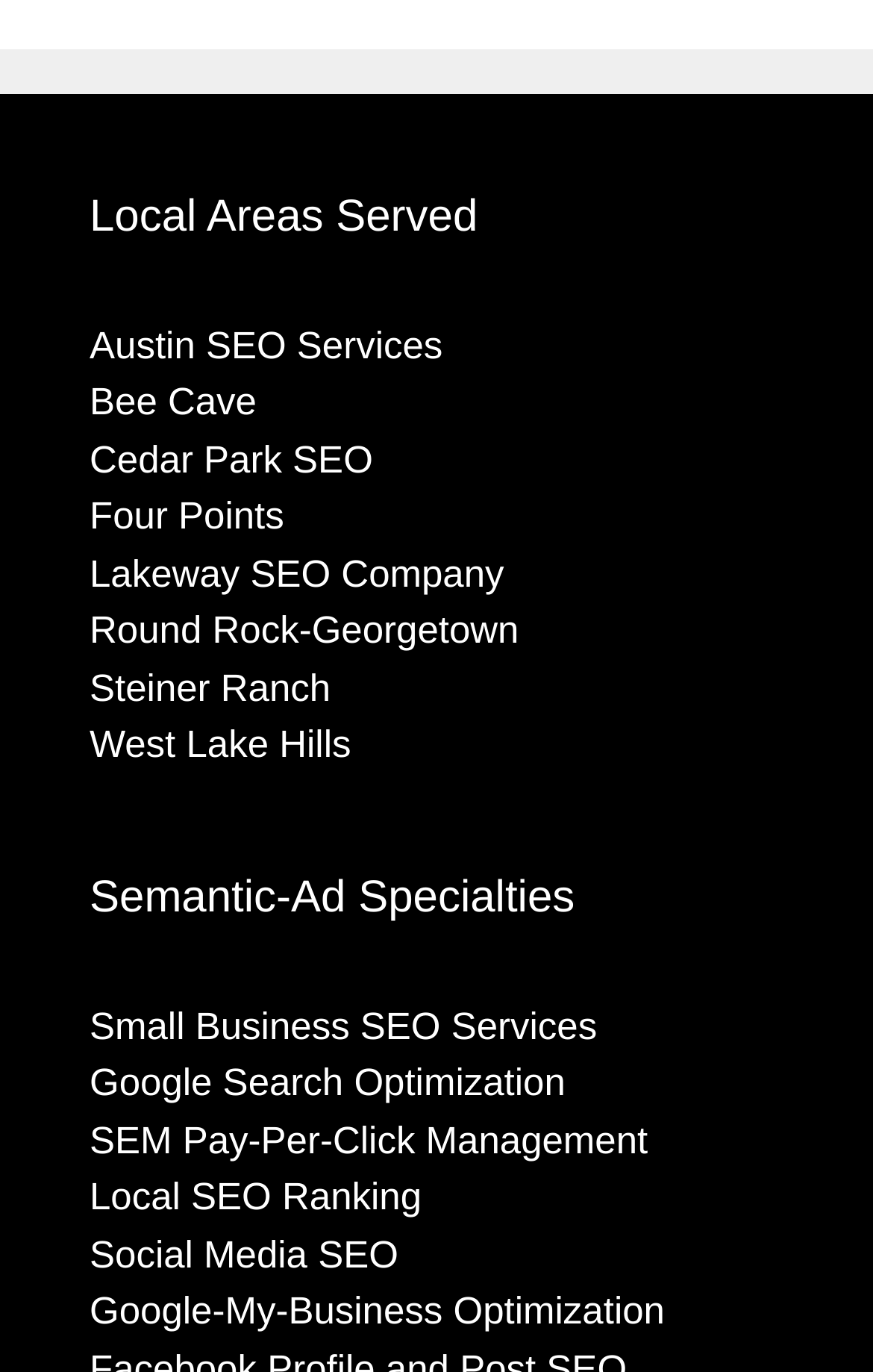Please find the bounding box coordinates of the element that must be clicked to perform the given instruction: "Check out Local SEO Ranking". The coordinates should be four float numbers from 0 to 1, i.e., [left, top, right, bottom].

[0.103, 0.857, 0.483, 0.888]